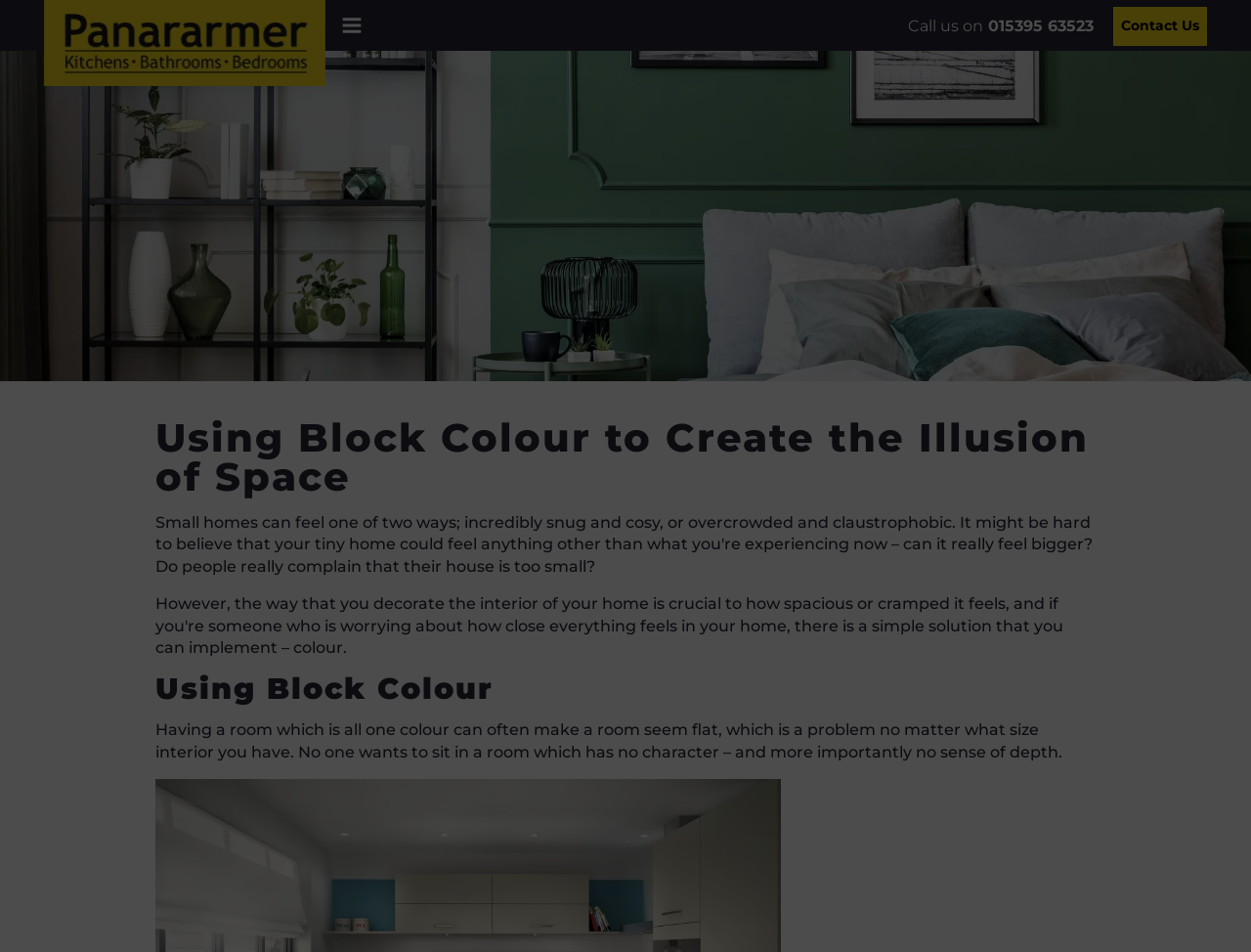Based on the element description Contact Us, identify the bounding box coordinates for the UI element. The coordinates should be in the format (top-left x, top-left y, bottom-right x, bottom-right y) and within the 0 to 1 range.

[0.89, 0.007, 0.965, 0.048]